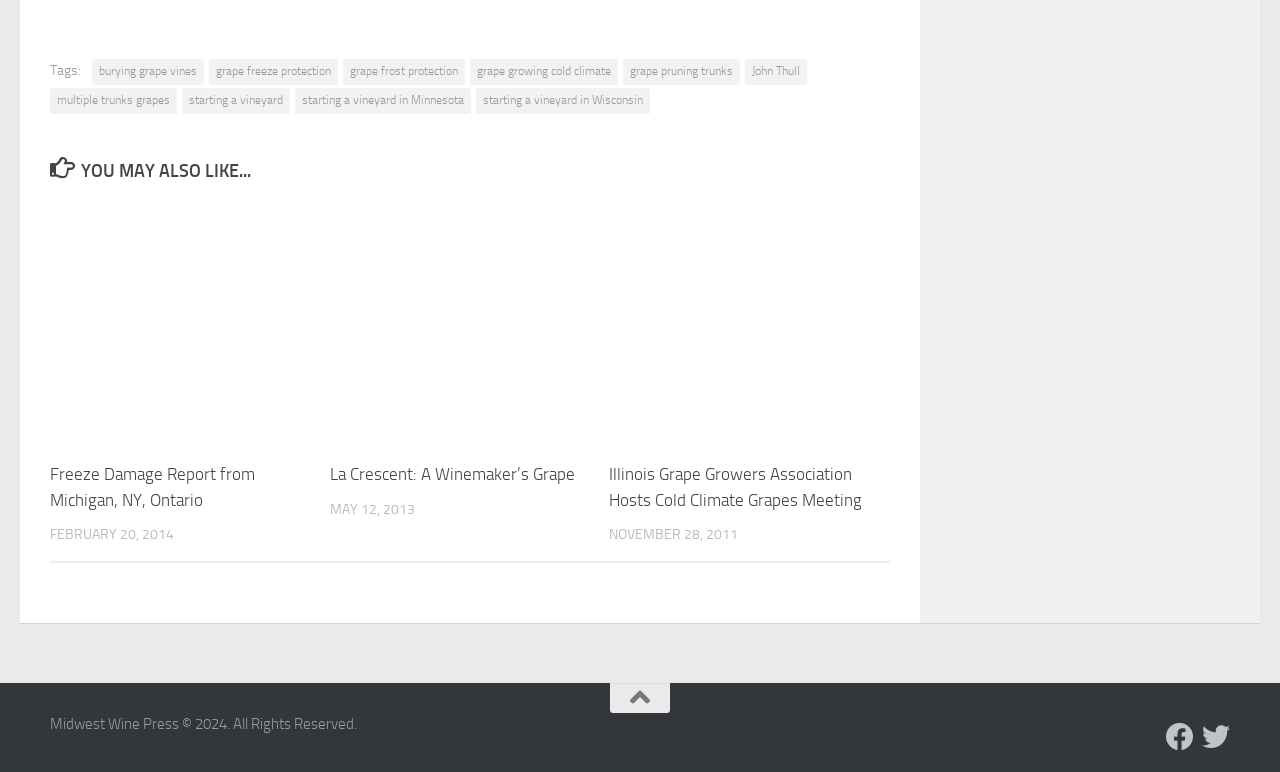Indicate the bounding box coordinates of the clickable region to achieve the following instruction: "Click on 'burying grape vines'."

[0.072, 0.077, 0.159, 0.11]